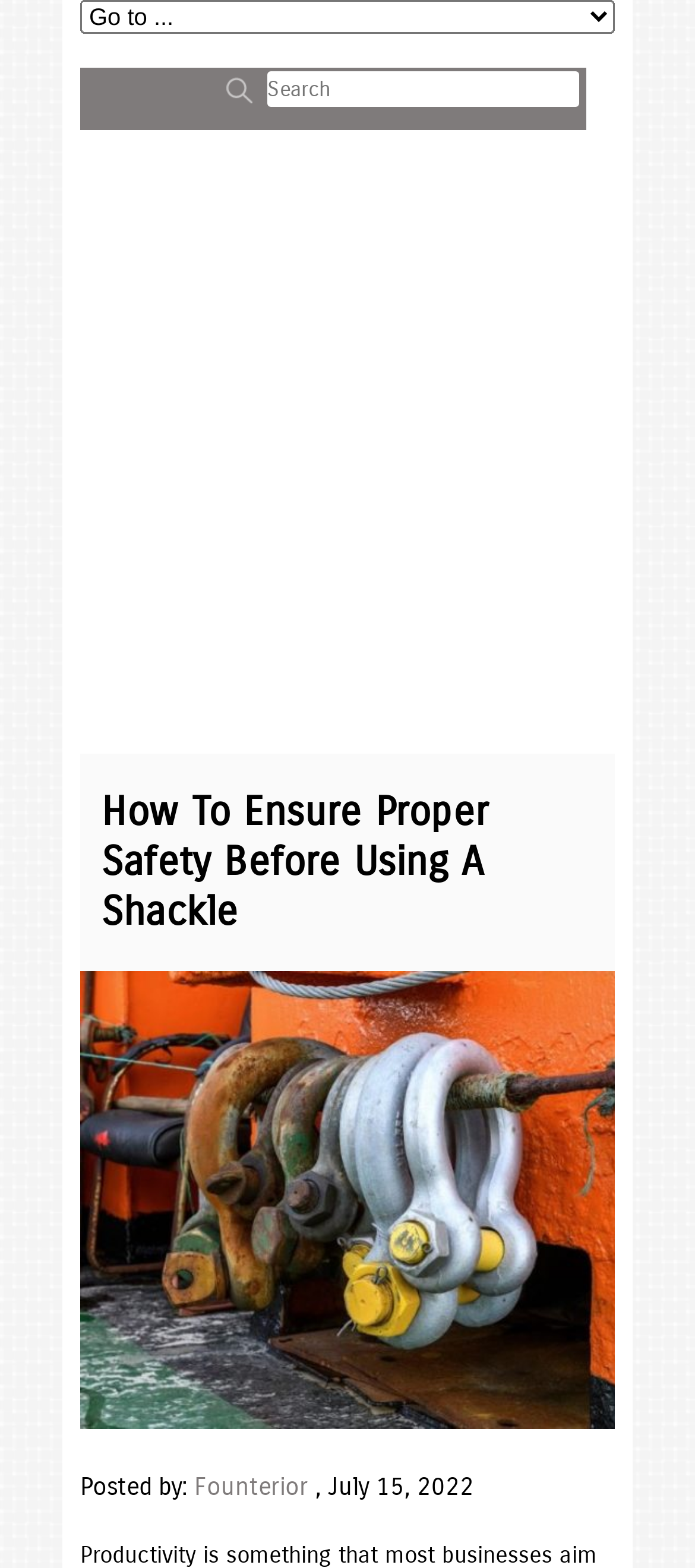What is the topic of this article? From the image, respond with a single word or brief phrase.

Shackle safety